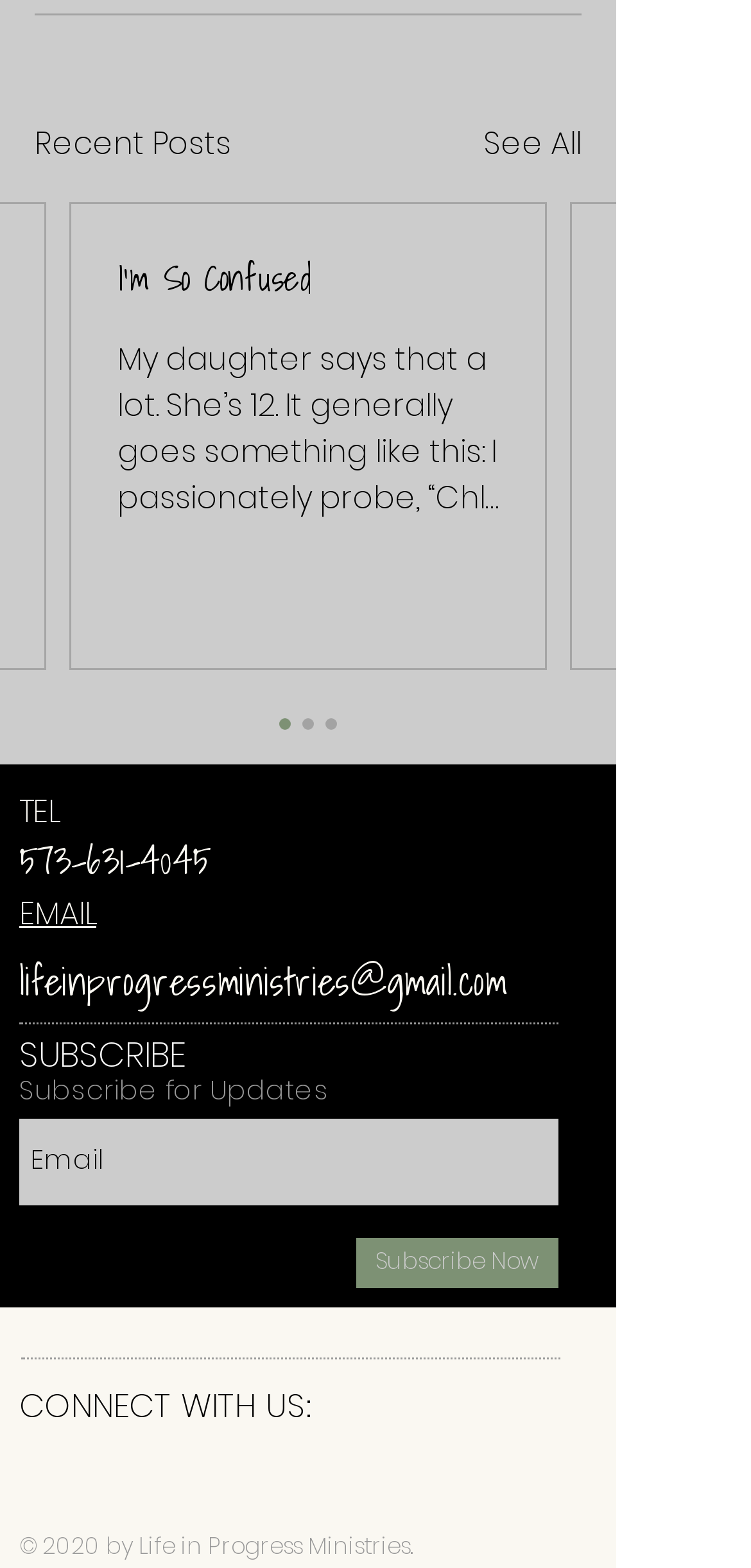What is the phone number to contact?
Using the visual information, respond with a single word or phrase.

573-631-4045